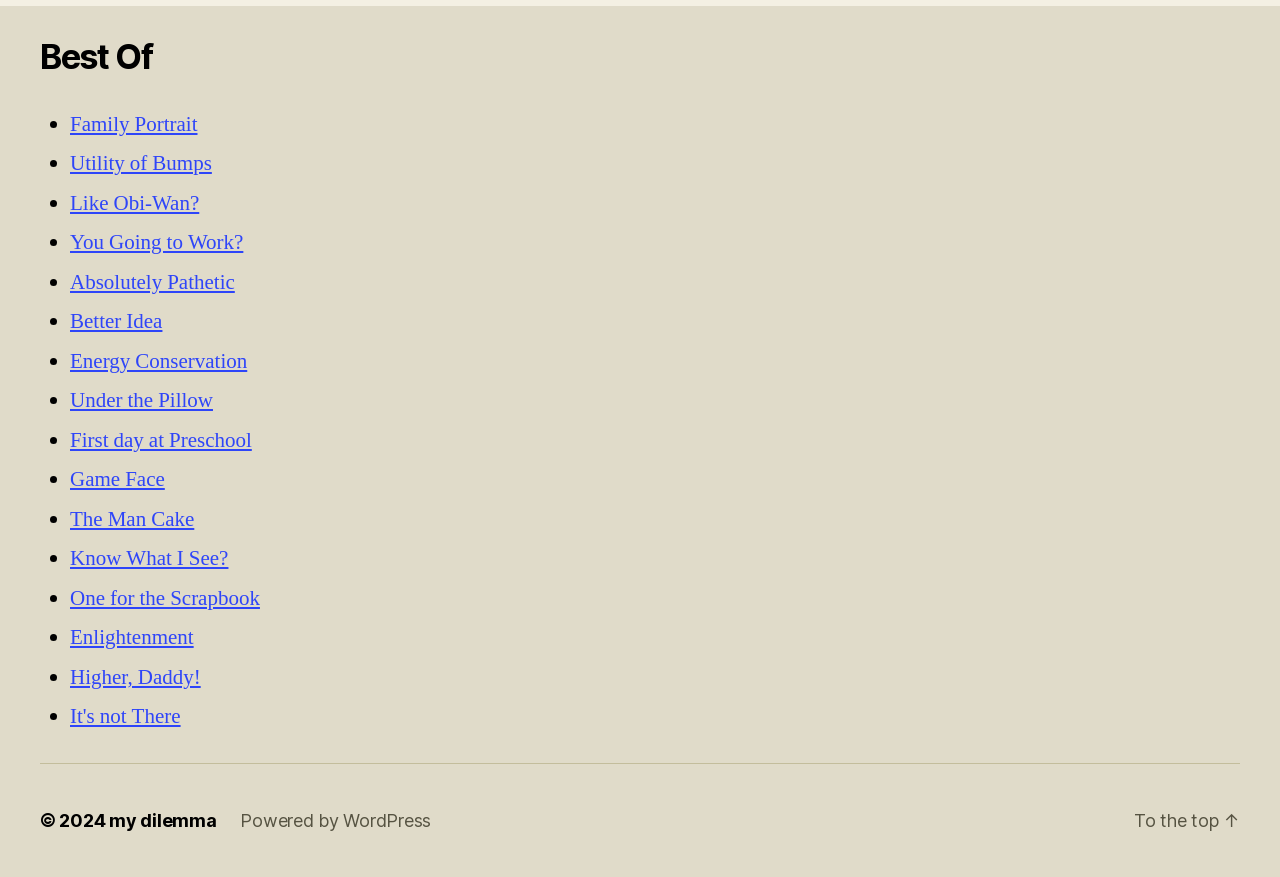Answer the question using only one word or a concise phrase: How many sections are there on the webpage?

2